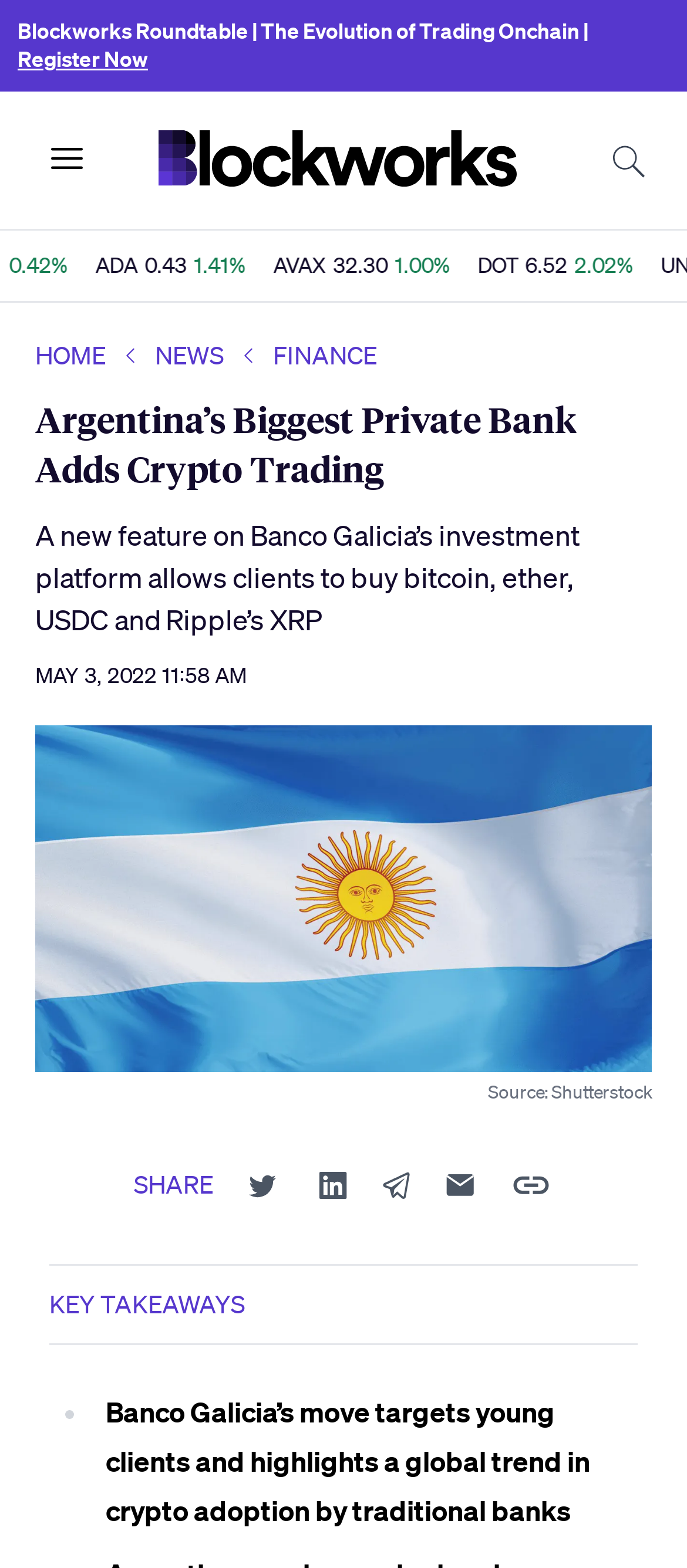Identify the bounding box coordinates of the region that needs to be clicked to carry out this instruction: "Open the menu". Provide these coordinates as four float numbers ranging from 0 to 1, i.e., [left, top, right, bottom].

[0.046, 0.079, 0.149, 0.124]